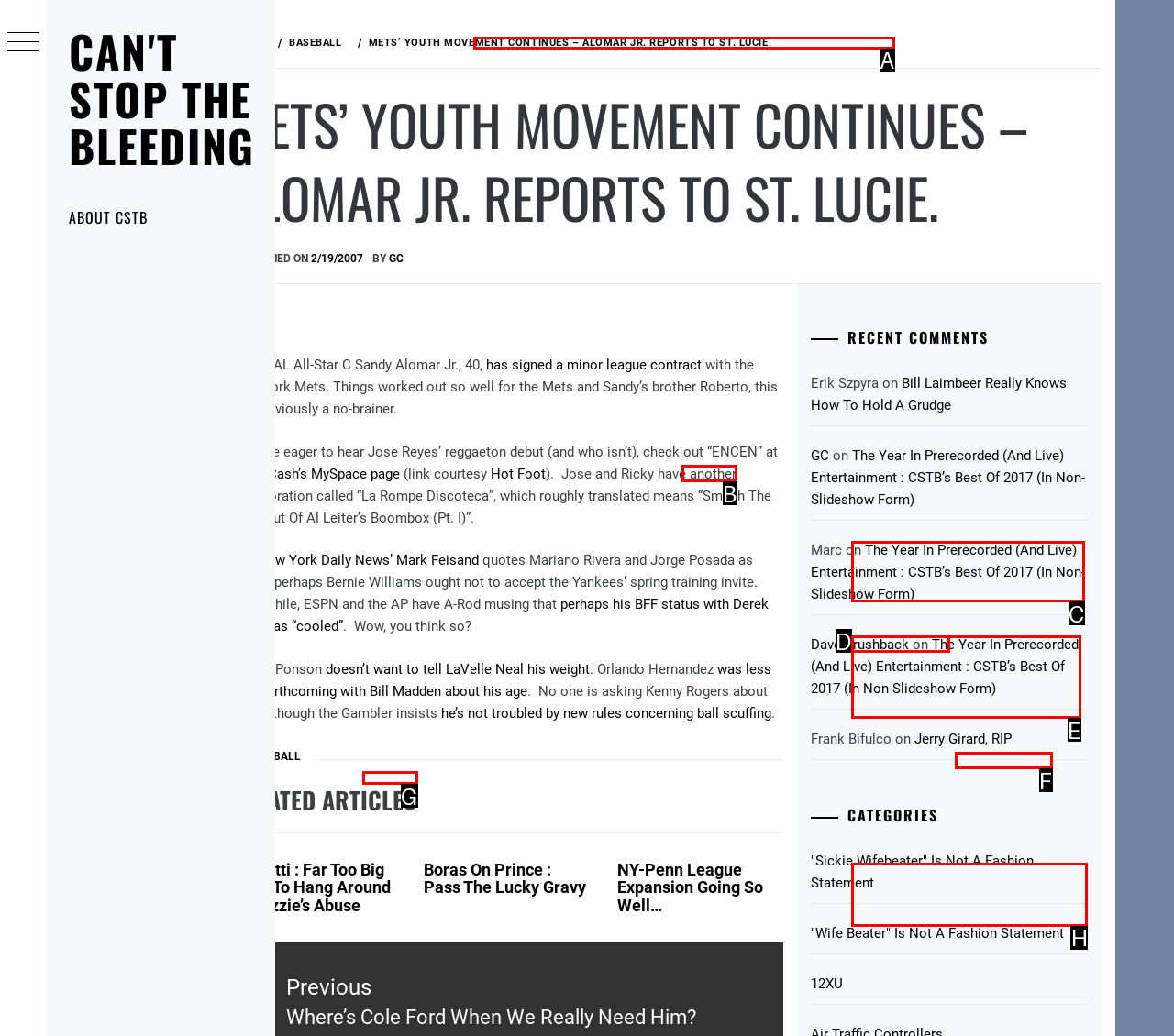Given the description: Learn more about troubleshooting WordPress., pick the option that matches best and answer with the corresponding letter directly.

None